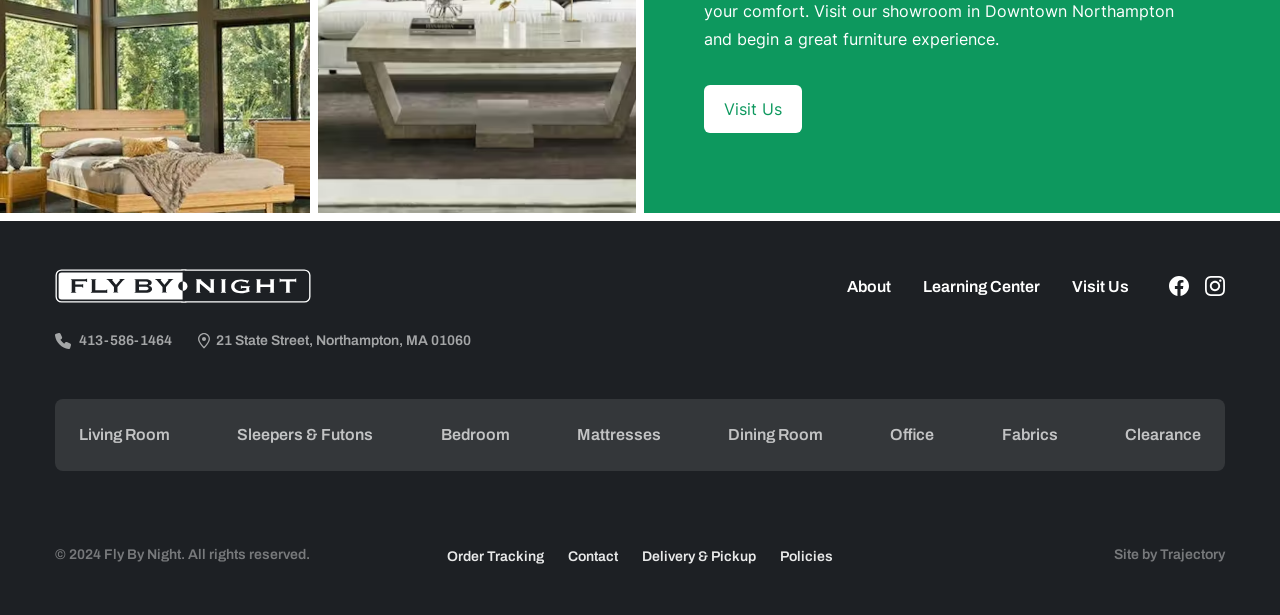What is the phone number of Fly By Night?
Please respond to the question with a detailed and thorough explanation.

I found the phone number by looking at the StaticText element with the bounding box coordinates [0.062, 0.541, 0.134, 0.566], which contains the text '413-586-1464'.